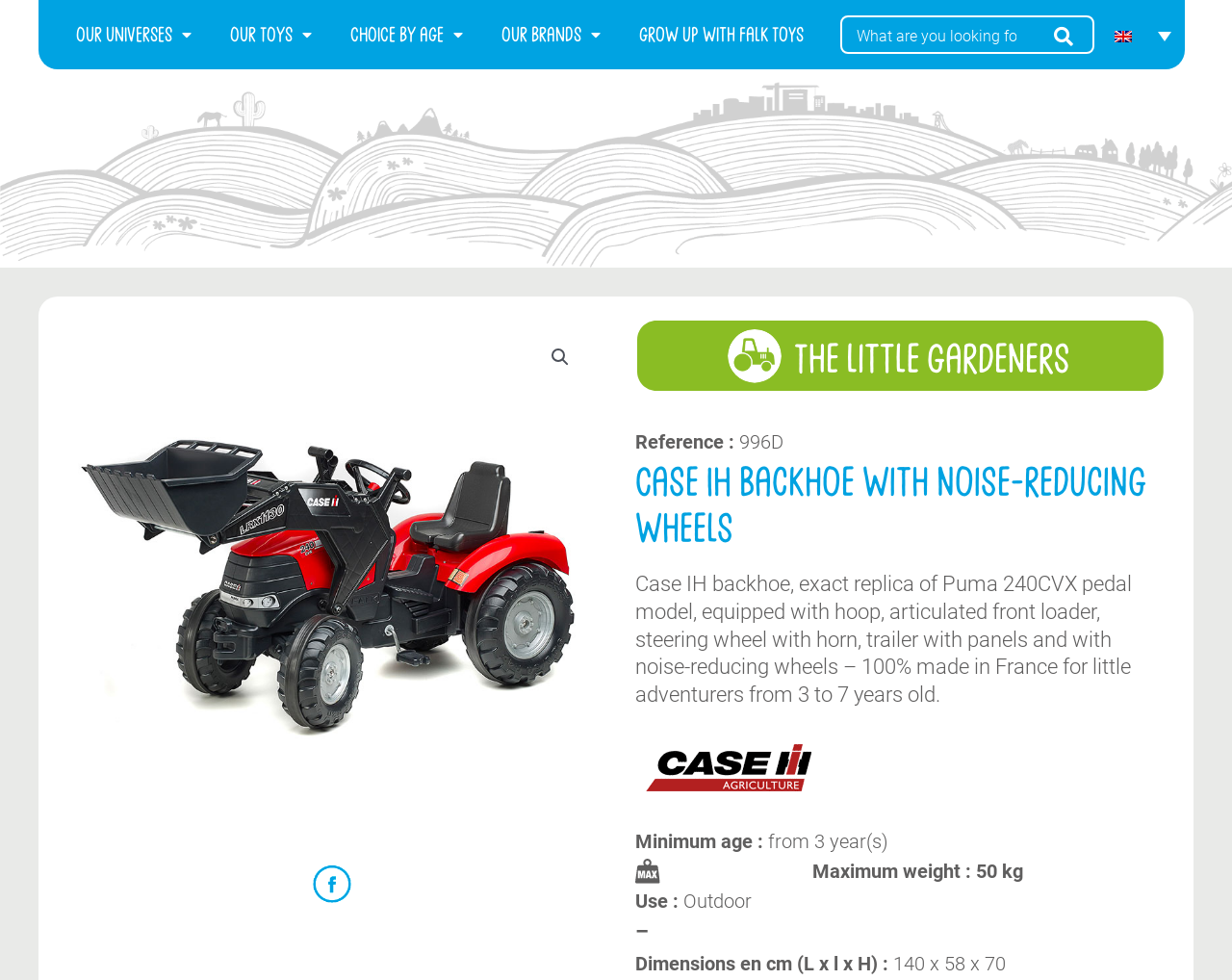What is the material of the toy tractor?
Use the image to answer the question with a single word or phrase.

Not specified